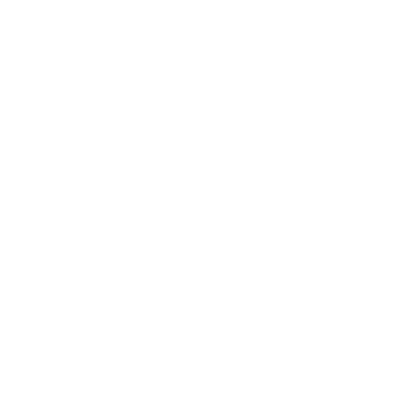Answer succinctly with a single word or phrase:
What type of material is the canopy made of?

UV-resistant material